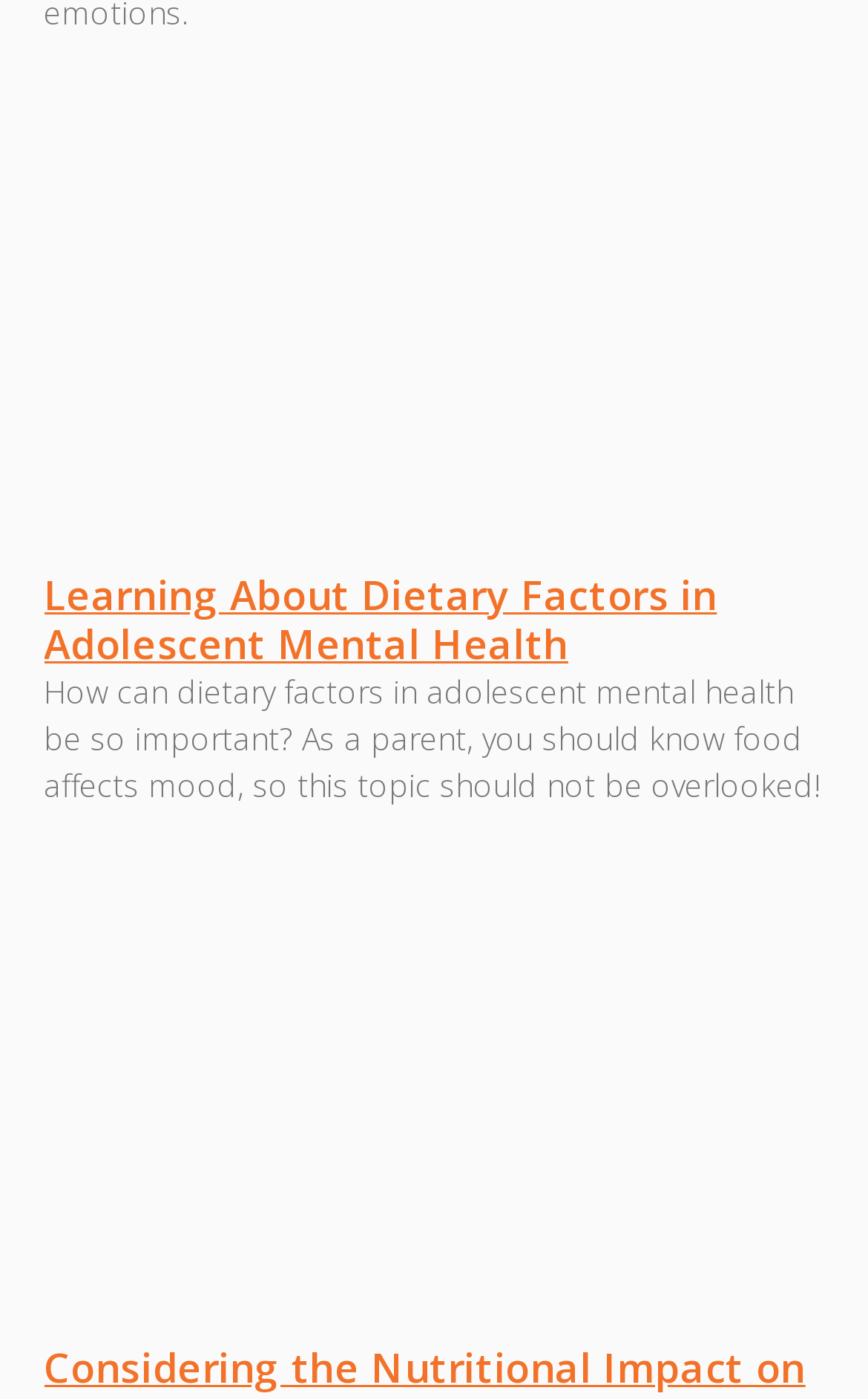Locate the bounding box of the user interface element based on this description: "aria-label="Share on print"".

[0.747, 0.228, 0.817, 0.271]